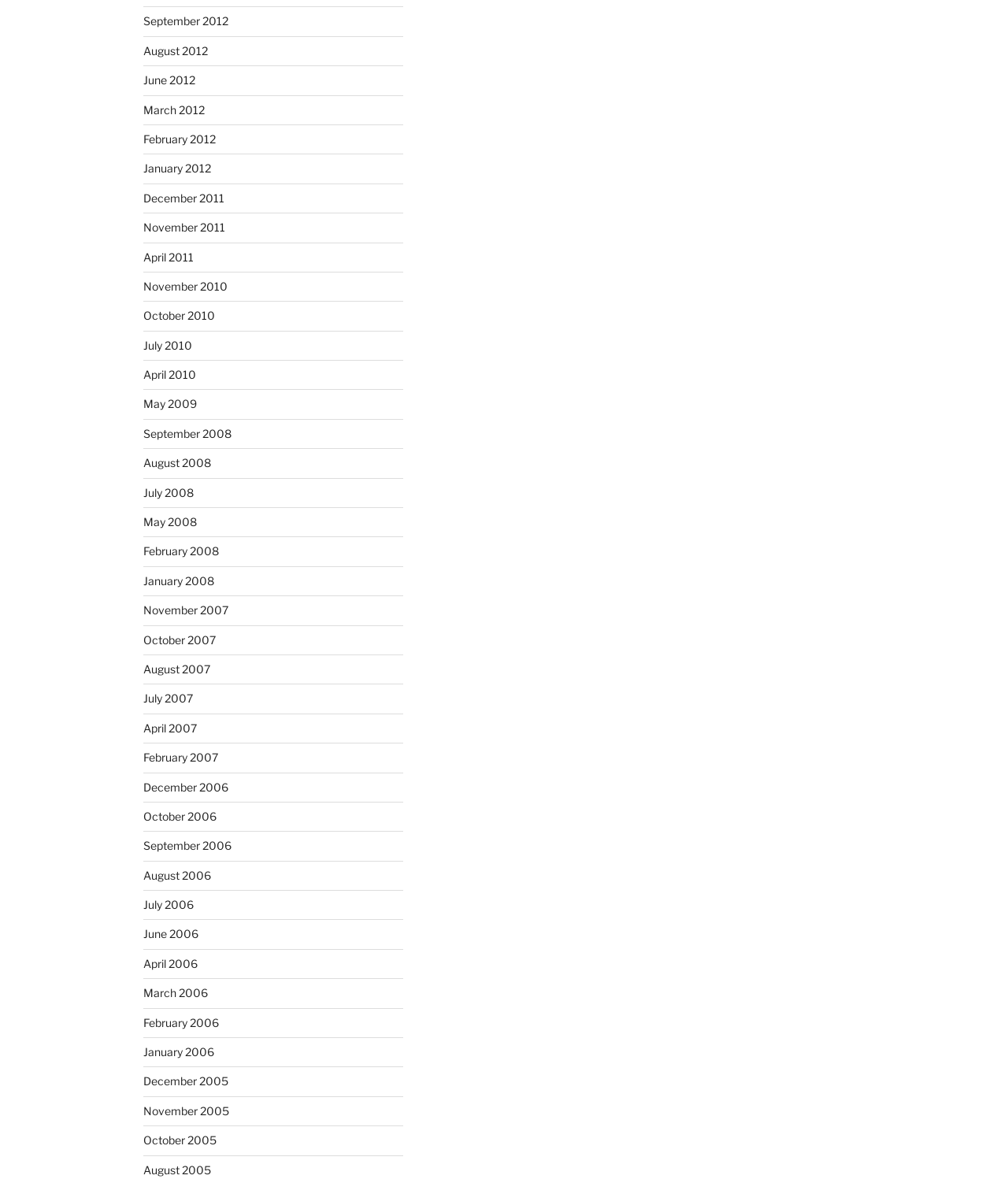Determine the bounding box coordinates for the clickable element to execute this instruction: "View August 2012 archives". Provide the coordinates as four float numbers between 0 and 1, i.e., [left, top, right, bottom].

[0.142, 0.037, 0.206, 0.049]